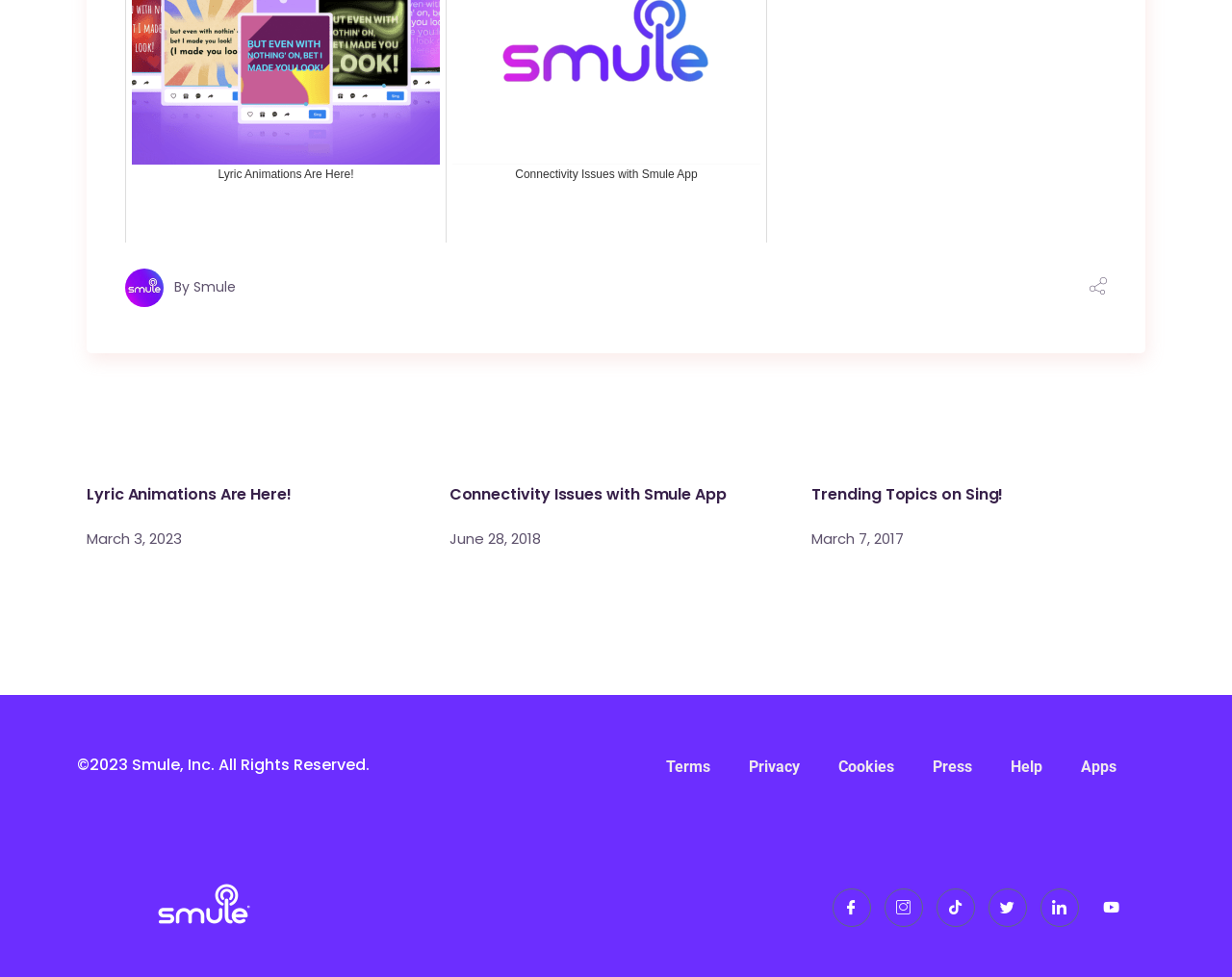Locate the bounding box coordinates of the element to click to perform the following action: 'Click on Smule'. The coordinates should be given as four float values between 0 and 1, in the form of [left, top, right, bottom].

[0.157, 0.284, 0.191, 0.303]